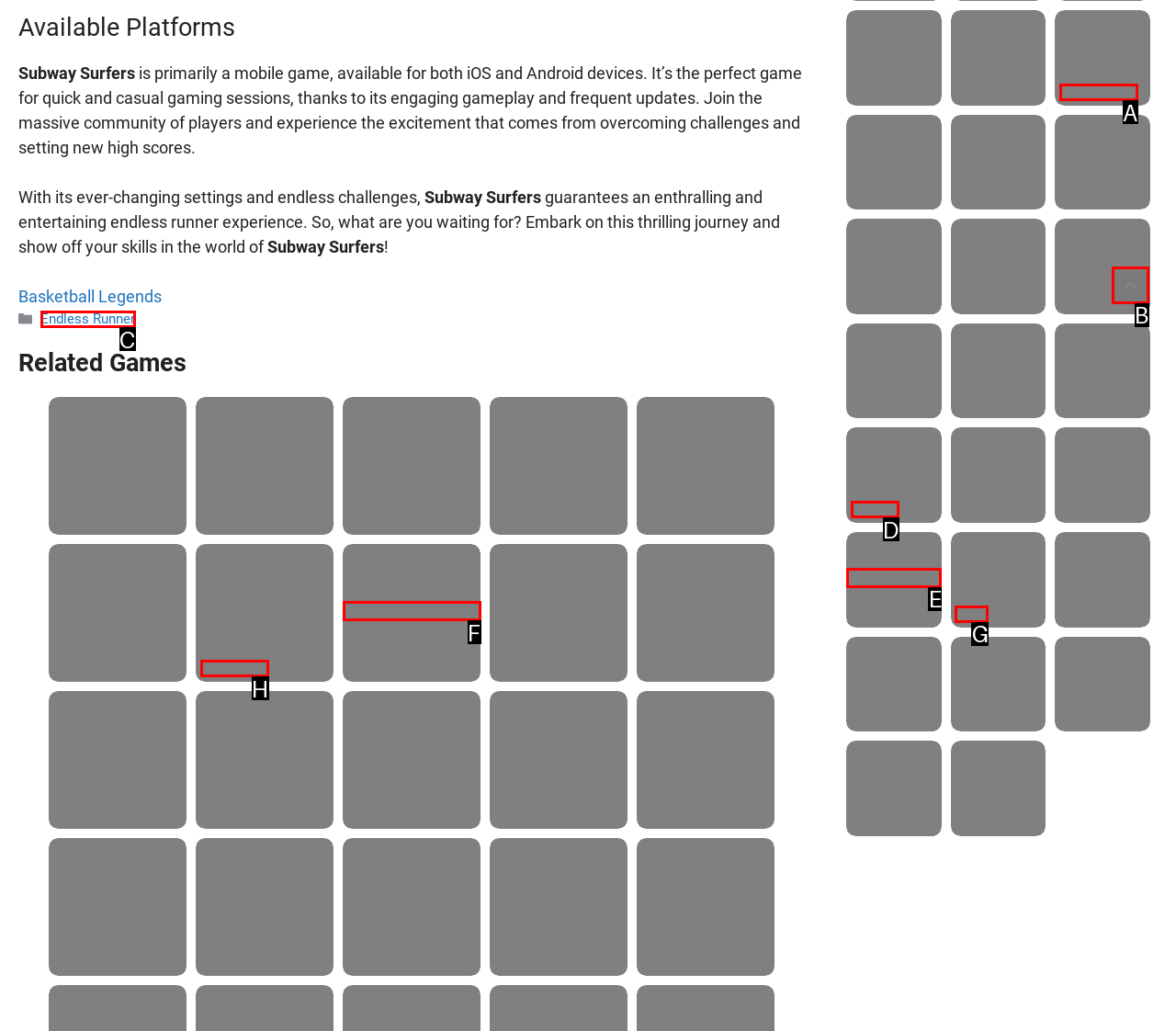Select the appropriate HTML element that needs to be clicked to execute the following task: Learn more about Endless Runner games. Respond with the letter of the option.

C